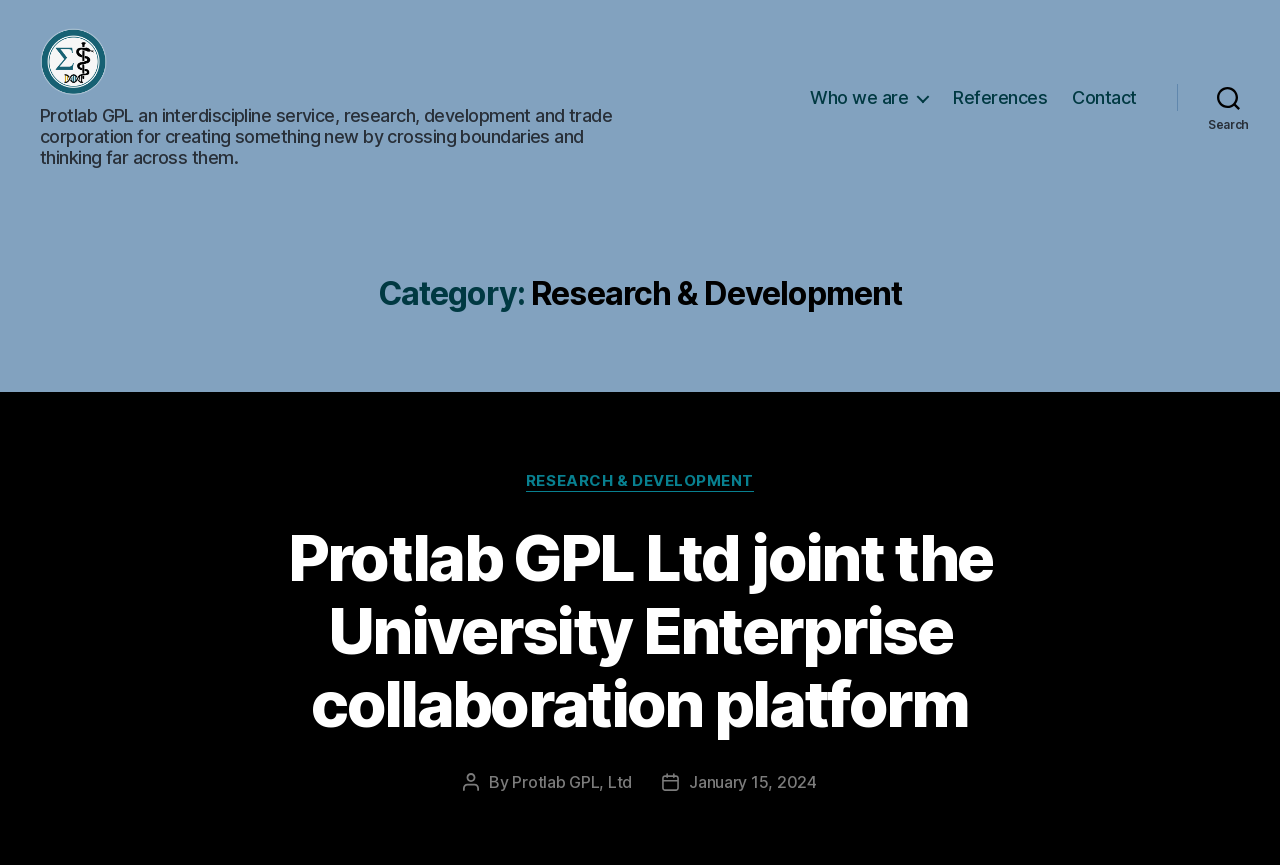From the details in the image, provide a thorough response to the question: How many navigation links are there?

The navigation links can be found in the navigation element with the type 'Horizontal'. There are three link elements inside it, which are 'Who we are', 'References', and 'Contact'.